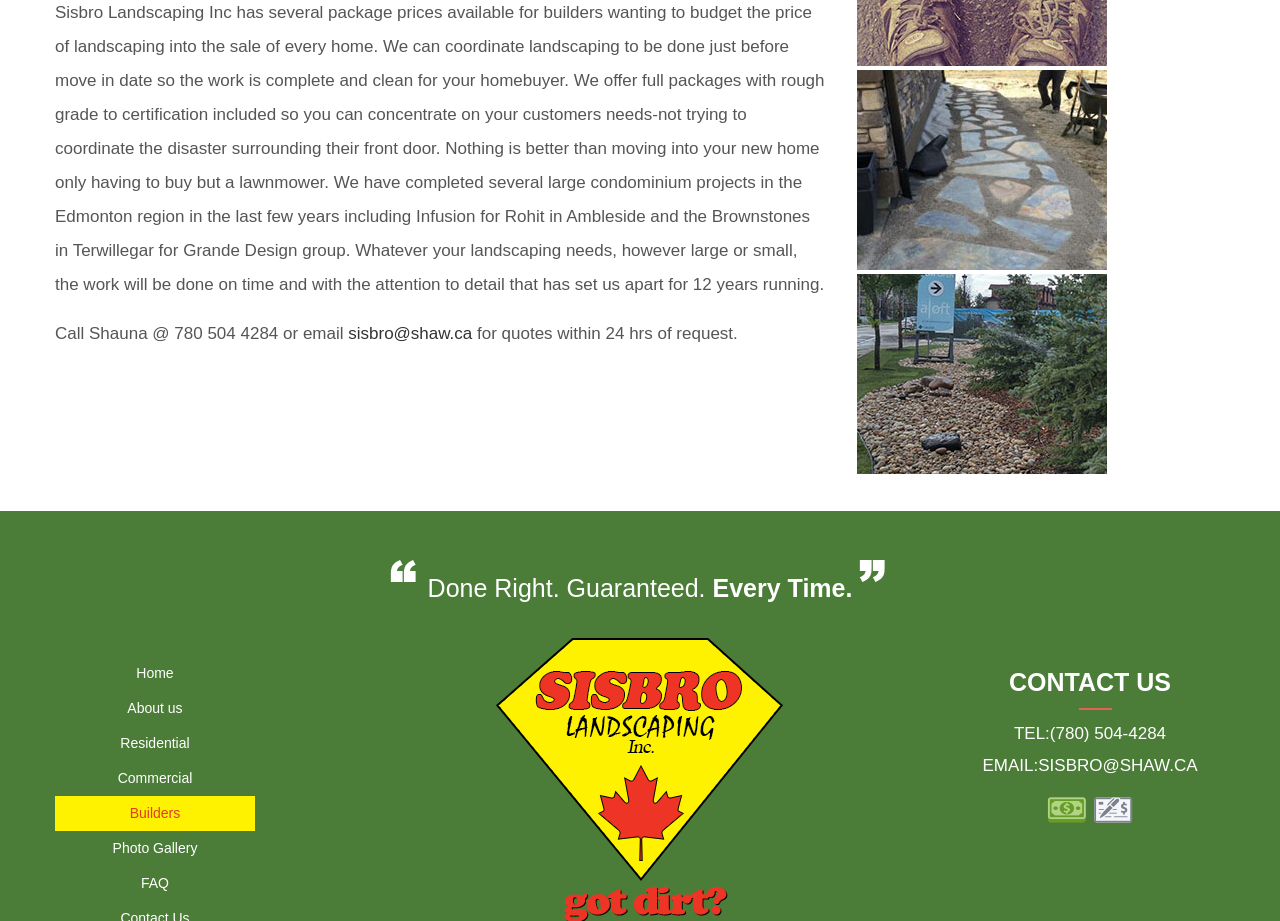From the webpage screenshot, predict the bounding box coordinates (top-left x, top-left y, bottom-right x, bottom-right y) for the UI element described here: About us

[0.043, 0.75, 0.199, 0.788]